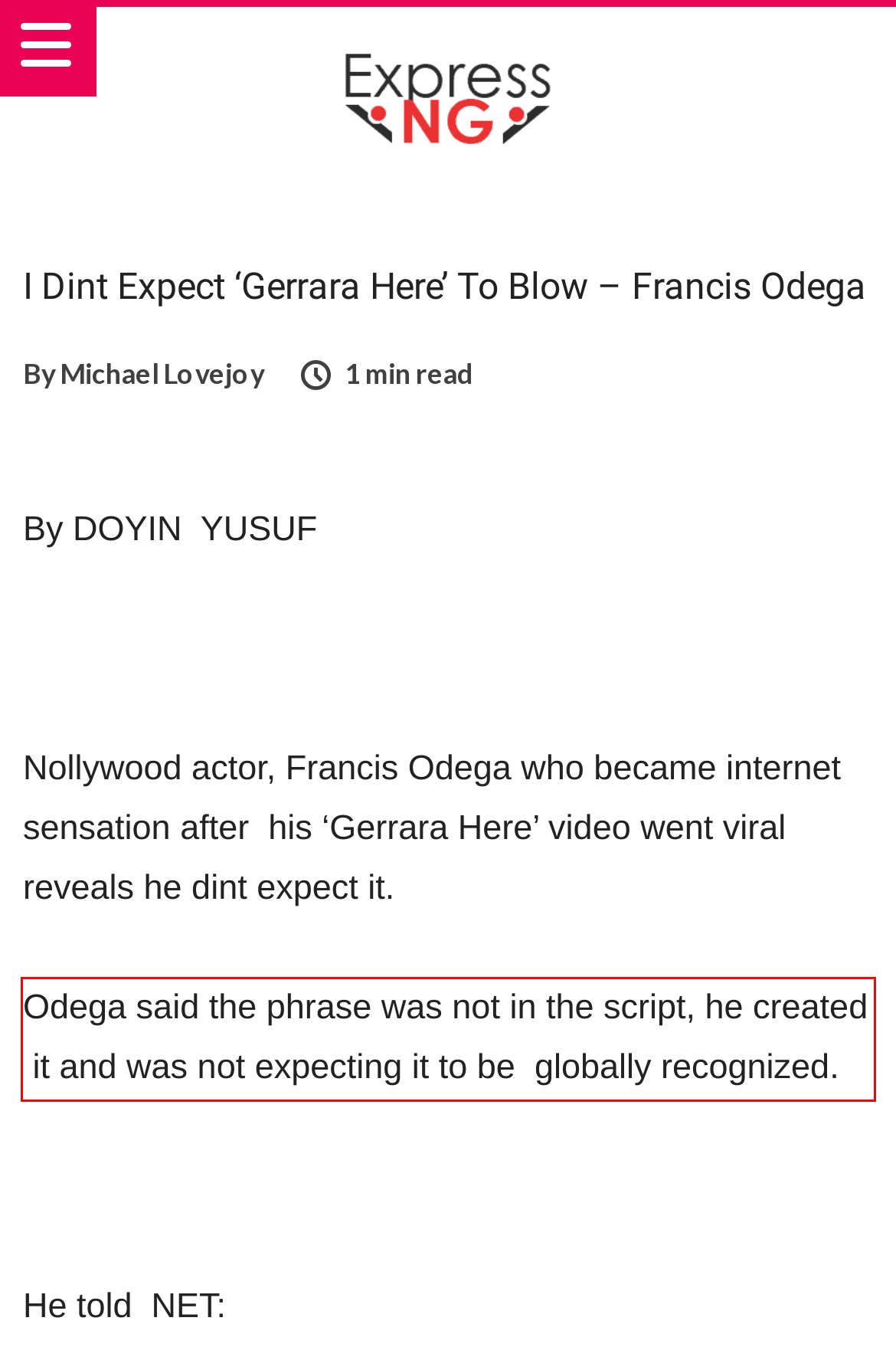Please analyze the screenshot of a webpage and extract the text content within the red bounding box using OCR.

Odega said the phrase was not in the script, he created it and was not expecting it to be globally recognized.